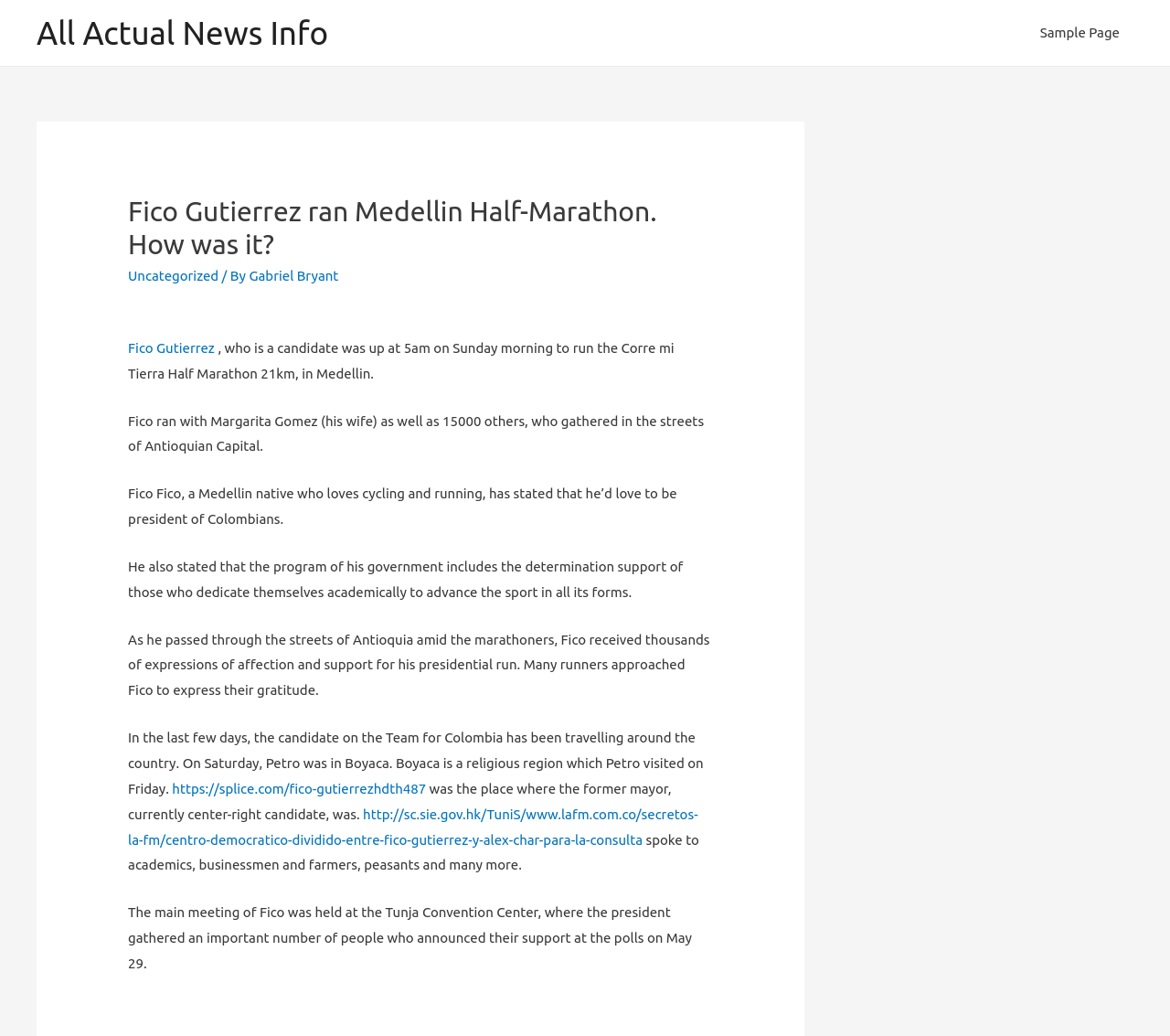What is the number of people who gathered in the streets of Antioquian Capital?
Using the image as a reference, answer the question in detail.

According to the webpage content, Fico ran with Margarita Gomez and 15000 others who gathered in the streets of Antioquian Capital.